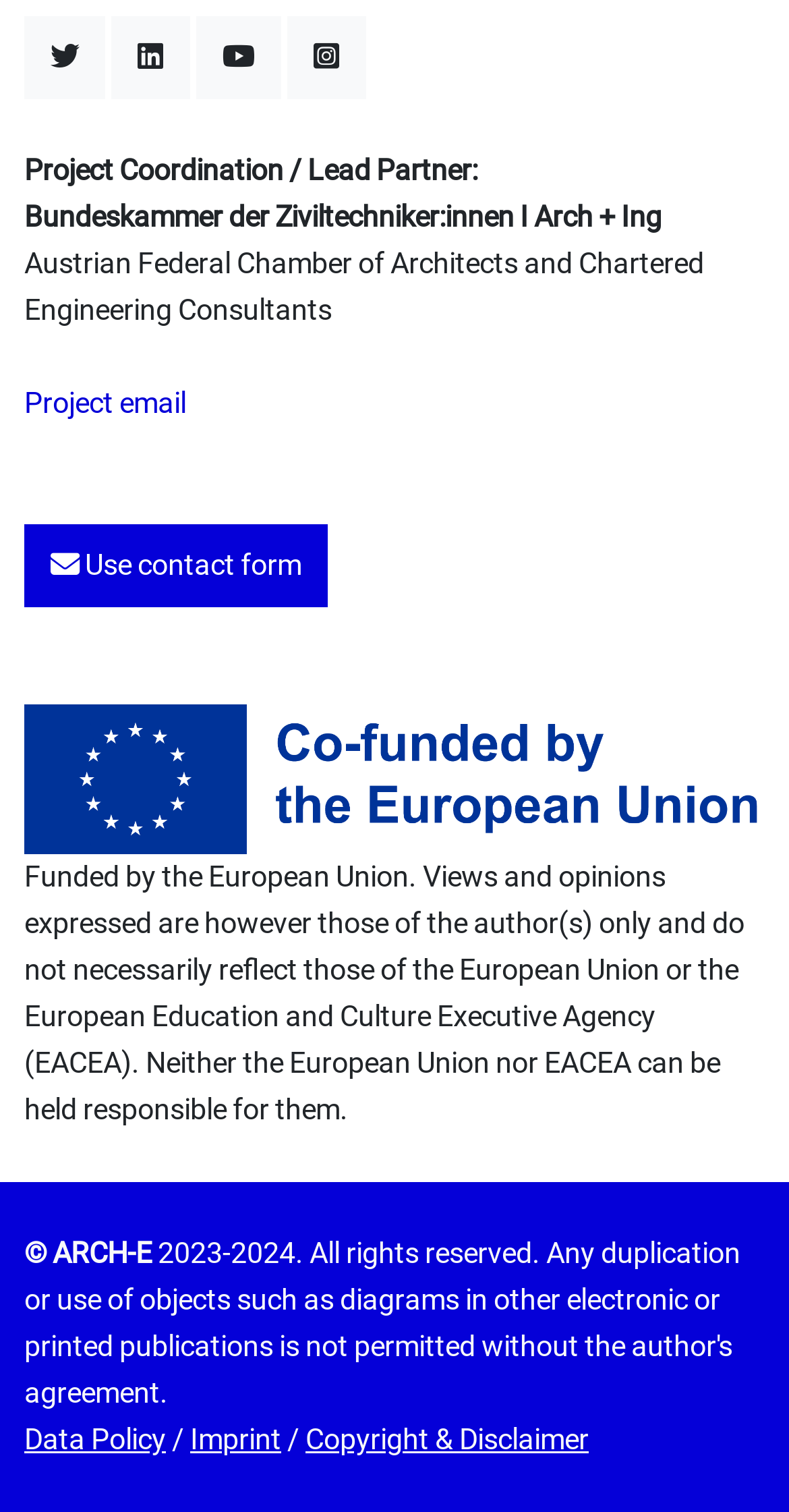Determine the bounding box coordinates of the clickable region to execute the instruction: "Use the contact form". The coordinates should be four float numbers between 0 and 1, denoted as [left, top, right, bottom].

[0.031, 0.347, 0.415, 0.402]